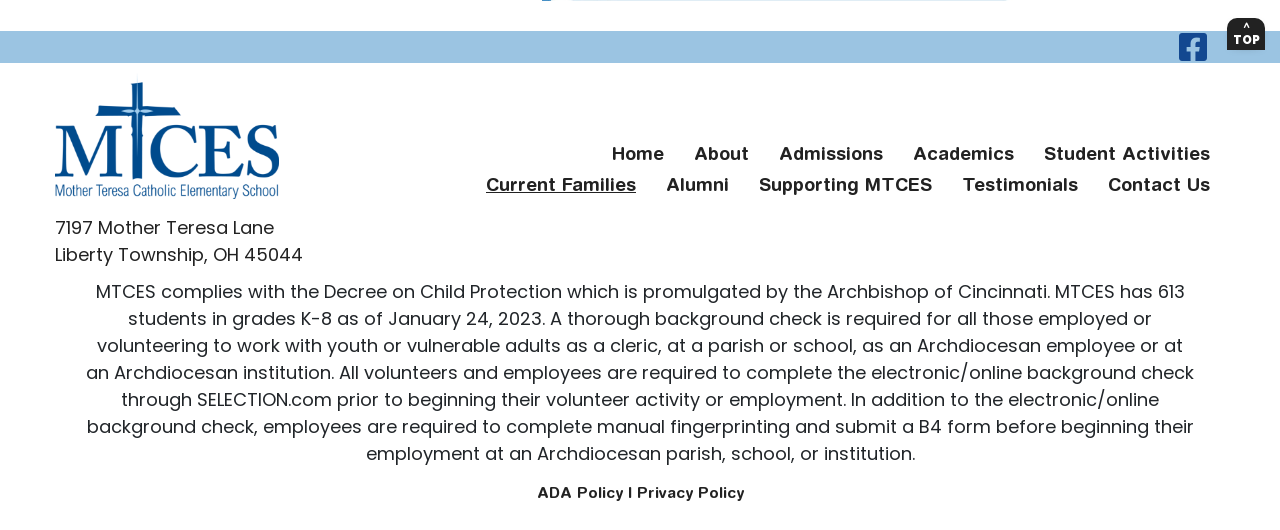What is the address of MTCES?
From the image, provide a succinct answer in one word or a short phrase.

7197 Mother Teresa Lane, Liberty Township, OH 45044